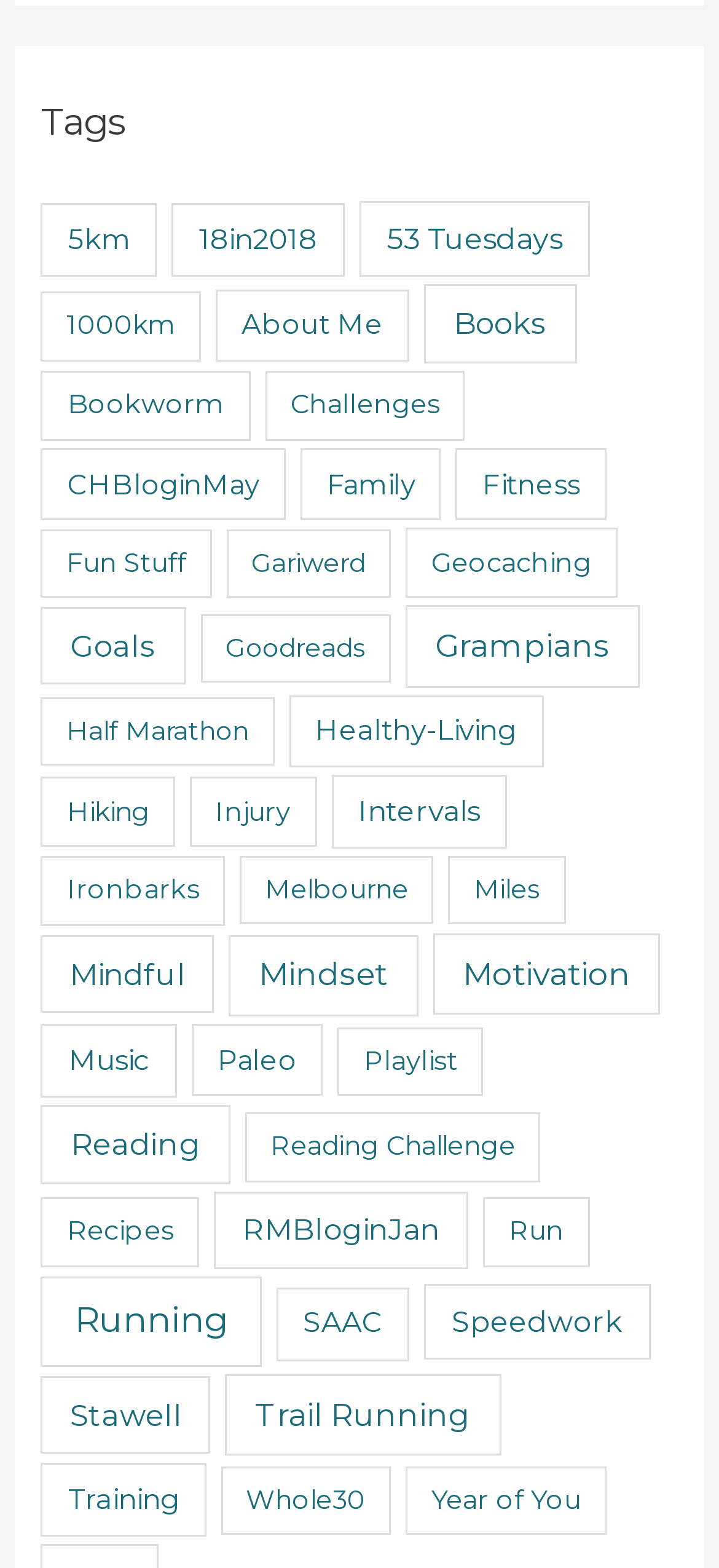Determine the bounding box coordinates of the element that should be clicked to execute the following command: "Explore 'Running' category".

[0.058, 0.814, 0.363, 0.872]